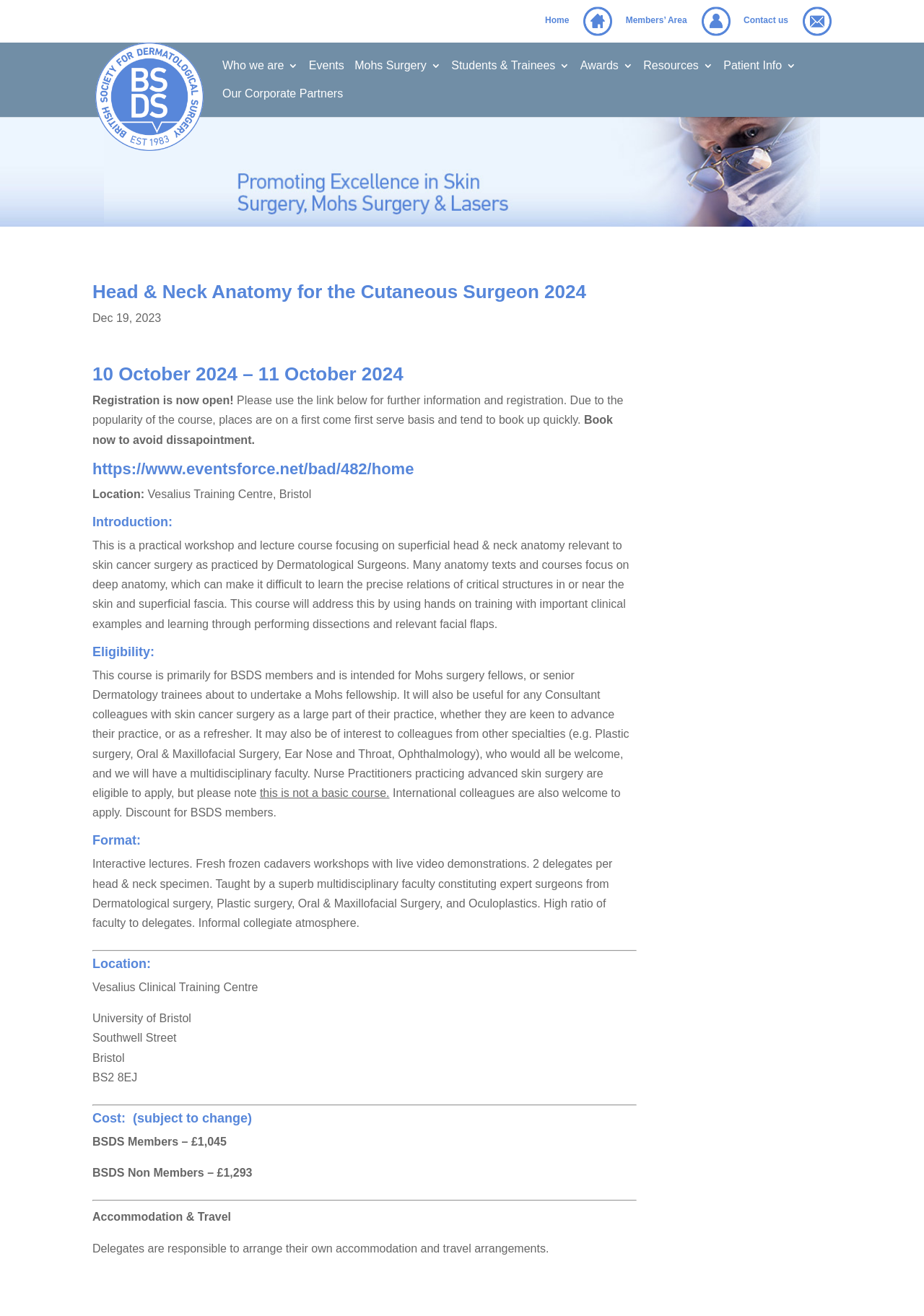Please provide a comprehensive response to the question based on the details in the image: What is the date of the event?

I found the answer by looking at the heading element with the text '10 October 2024 – 11 October 2024' which is located at the top of the webpage, indicating the date of the event.